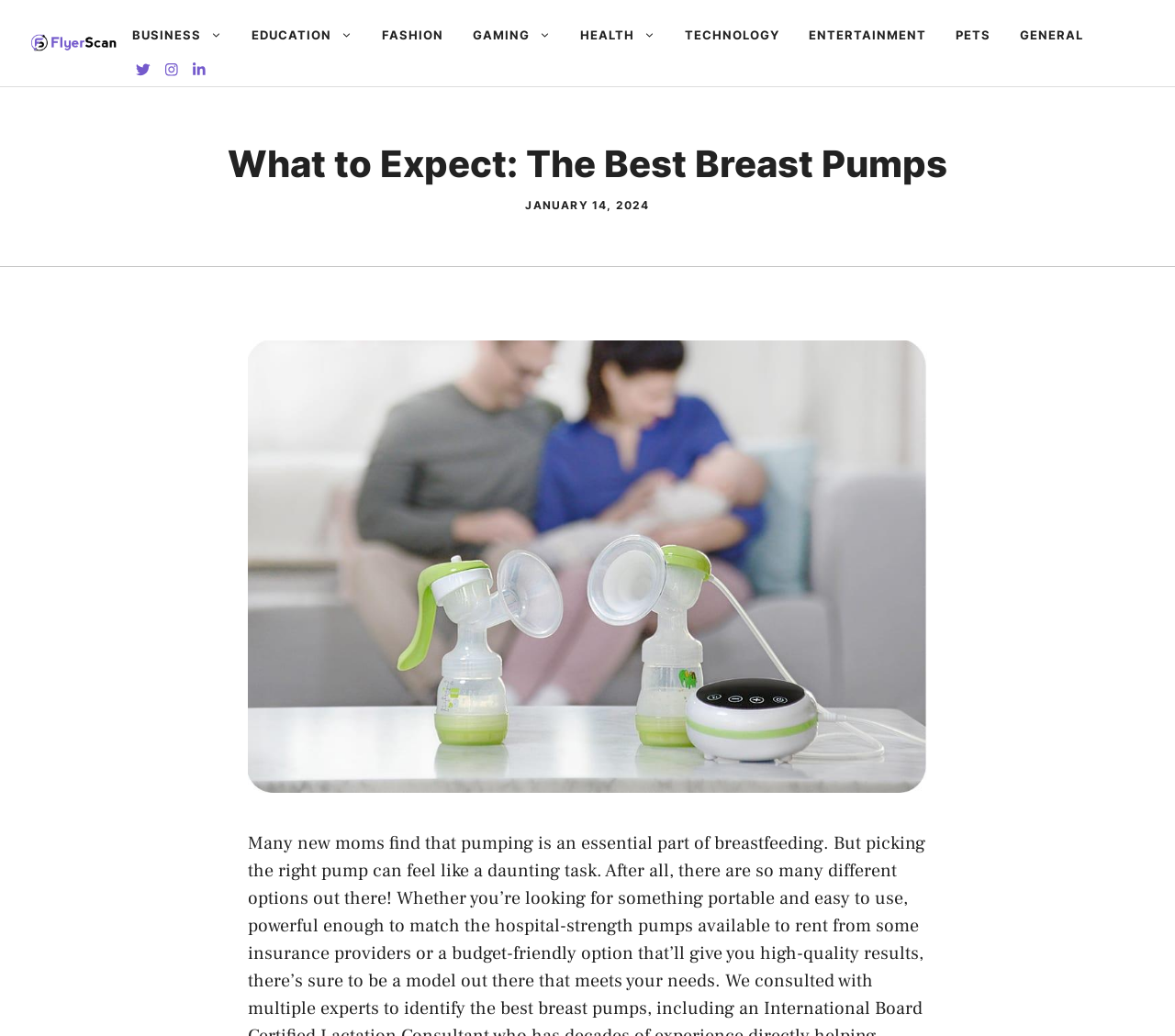Kindly determine the bounding box coordinates for the clickable area to achieve the given instruction: "go to HEALTH".

[0.481, 0.007, 0.57, 0.06]